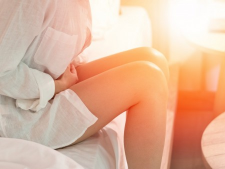Outline with detail what the image portrays.

The image depicts a person seated on a bed, visibly distressed and holding their abdomen, suggesting discomfort or pain often associated with gastrointestinal issues like ulcerative colitis. The soft, warm lighting in the environment enhances the intimate and vulnerable atmosphere, highlighting the seriousness of the situation. This visual aligns with discussions on health conditions such as ulcerative colitis, which is characterized by chronic abdominal pain, diarrhea, and other related symptoms. The context serves as a poignant reminder of the struggles faced by individuals dealing with inflammatory bowel diseases and the importance of seeking appropriate treatment and support.